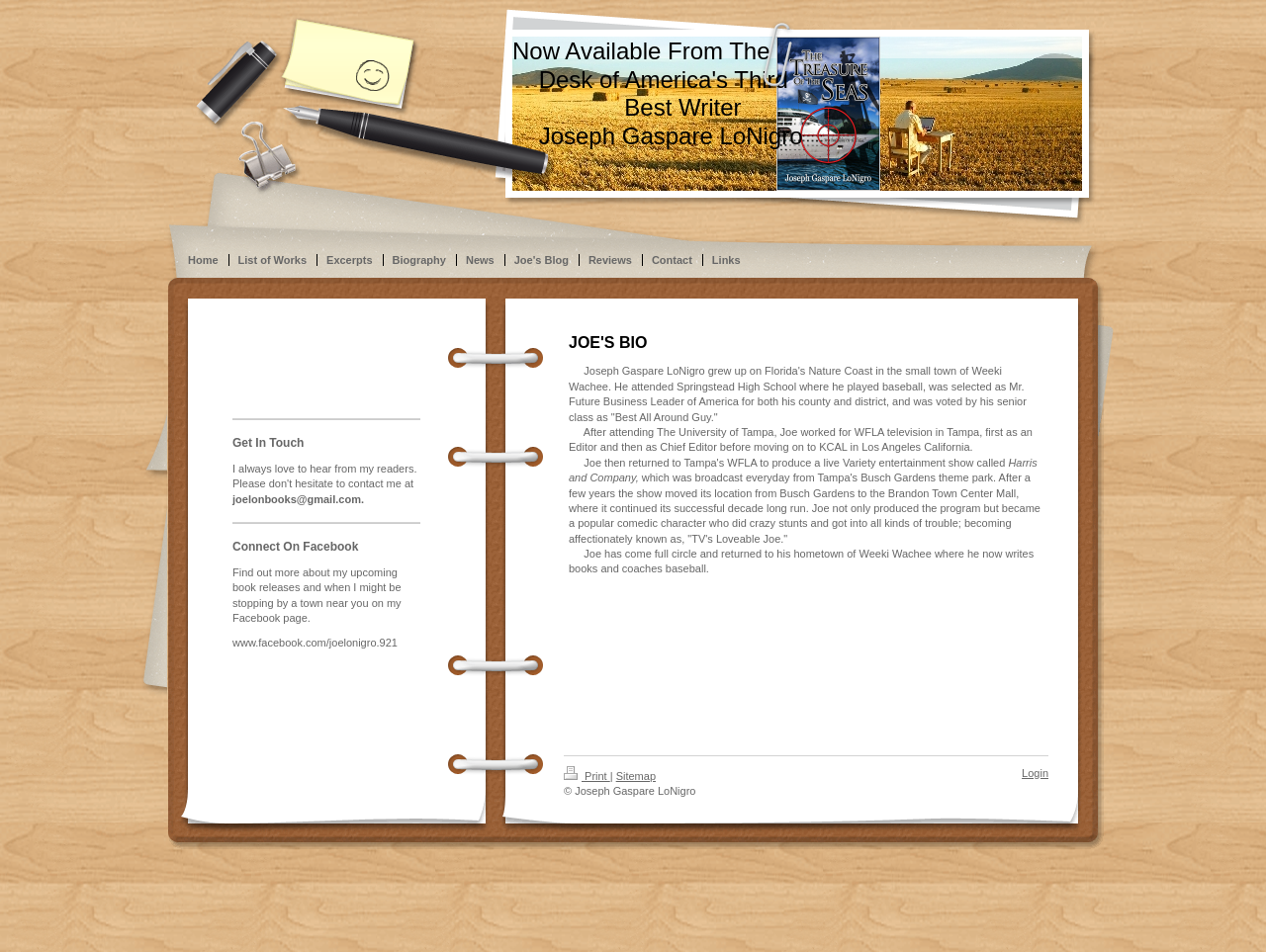Where was the show 'Harris and Company' broadcast from?
Please use the image to deliver a detailed and complete answer.

According to the biography section, the show 'Harris and Company' was broadcast everyday from Tampa's Busch Gardens theme park, and later moved to the Brandon Town Center Mall.